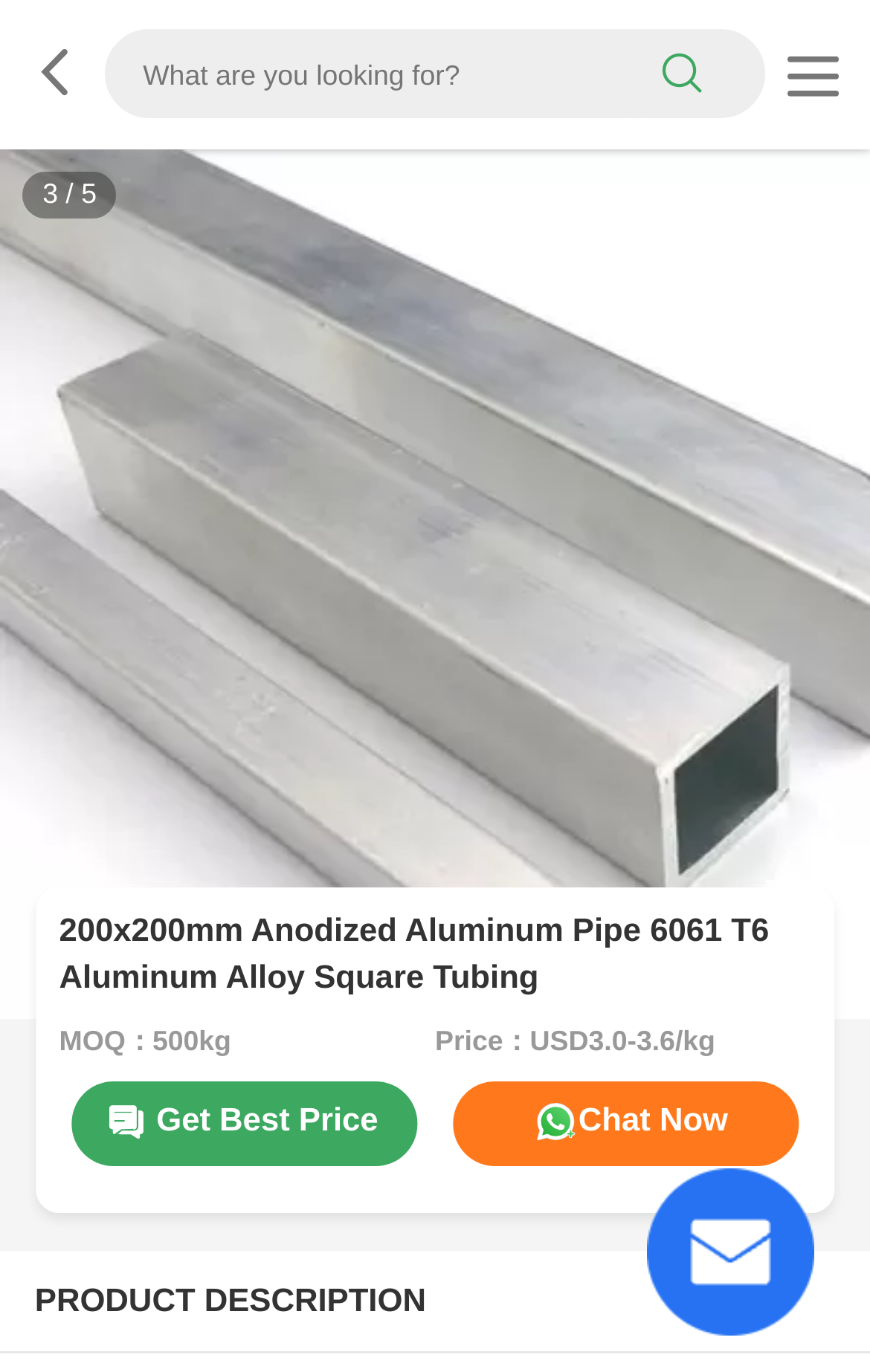Answer the question below with a single word or a brief phrase: 
What is the purpose of the 'Get Best Price' button?

To get the best price